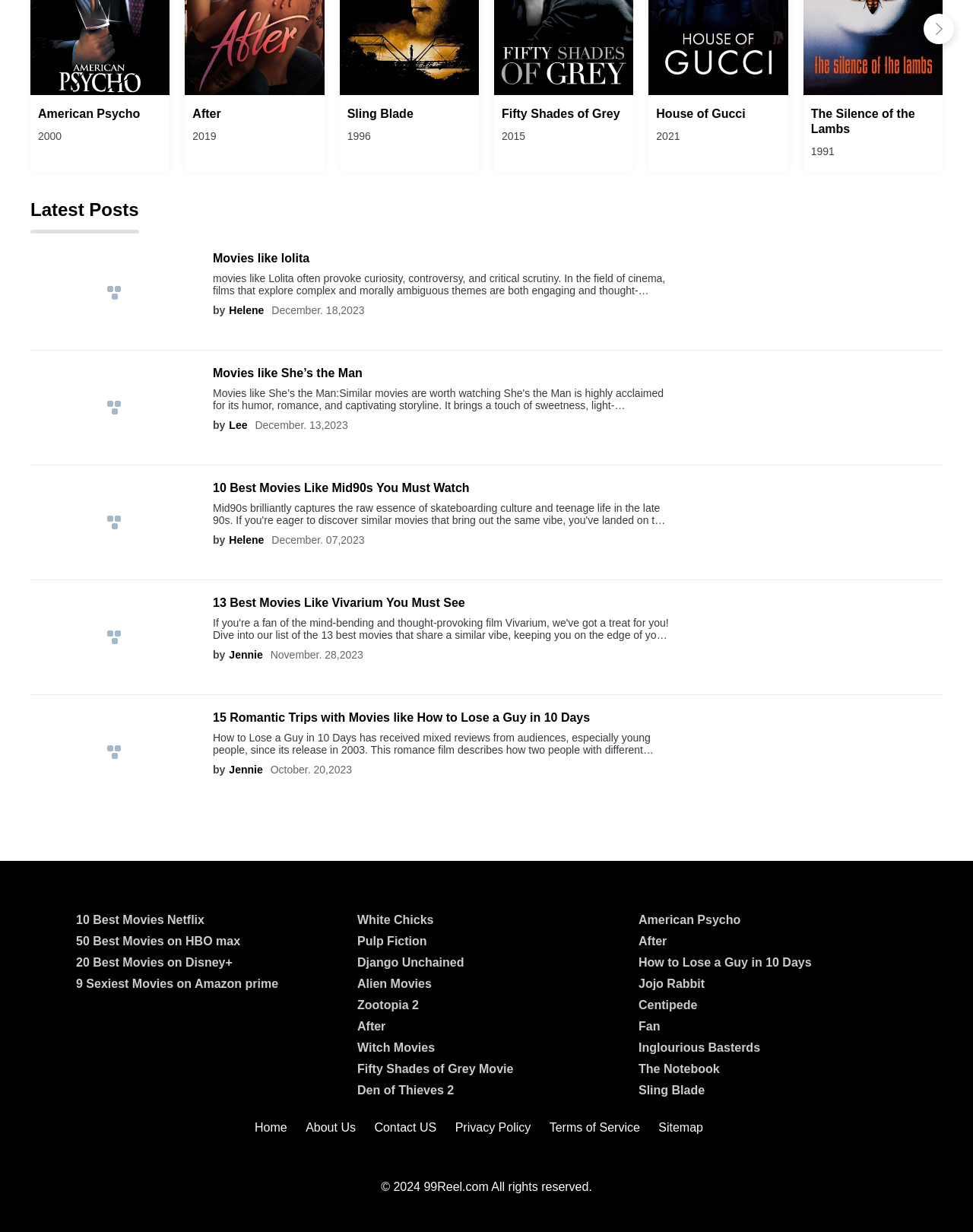Indicate the bounding box coordinates of the element that must be clicked to execute the instruction: "Click on the 'Next slide' button". The coordinates should be given as four float numbers between 0 and 1, i.e., [left, top, right, bottom].

[0.949, 0.011, 0.98, 0.036]